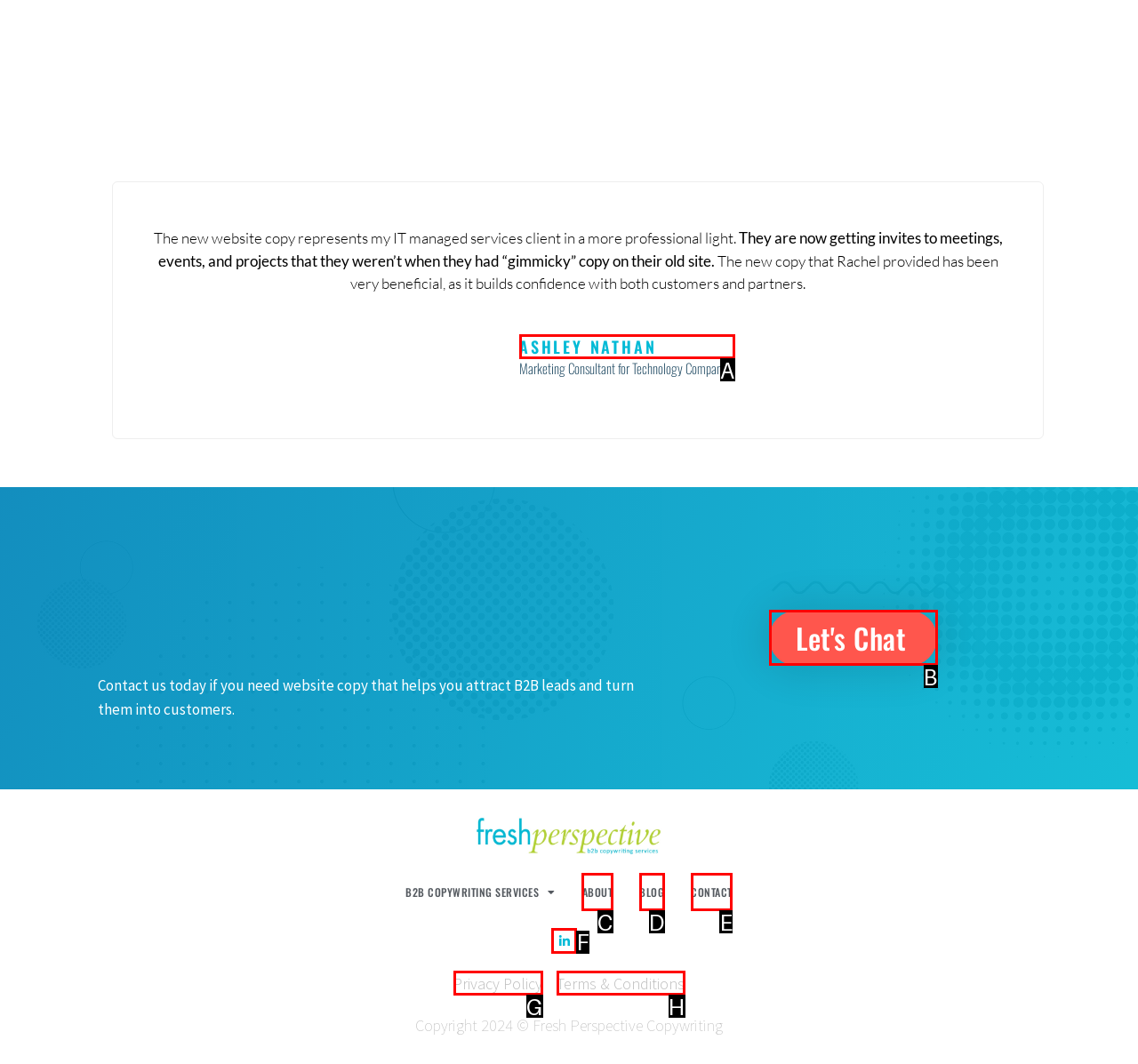Determine the letter of the element to click to accomplish this task: View the LinkedIn profile. Respond with the letter.

F